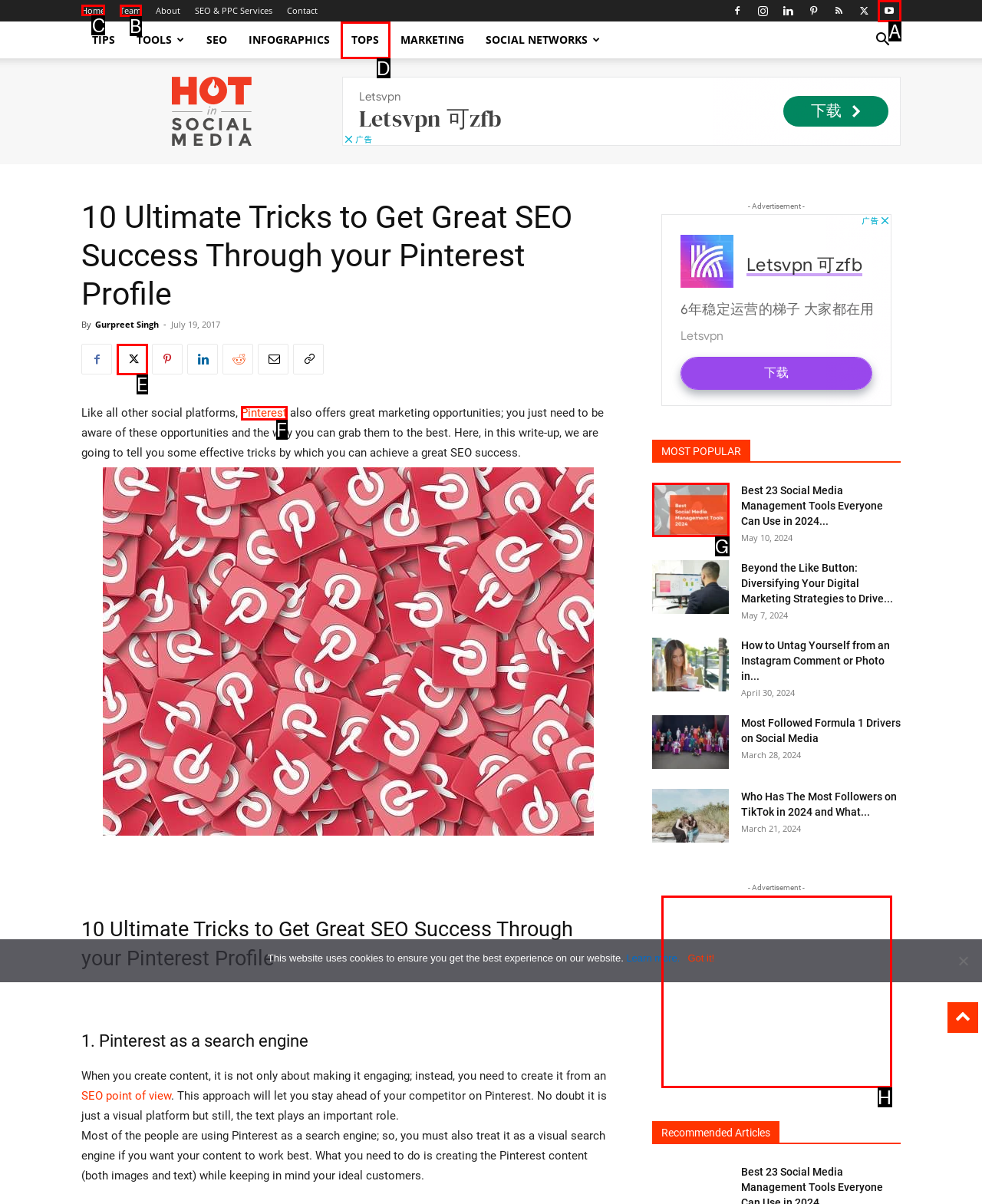Given the task: Search for something, tell me which HTML element to click on.
Answer with the letter of the correct option from the given choices.

None